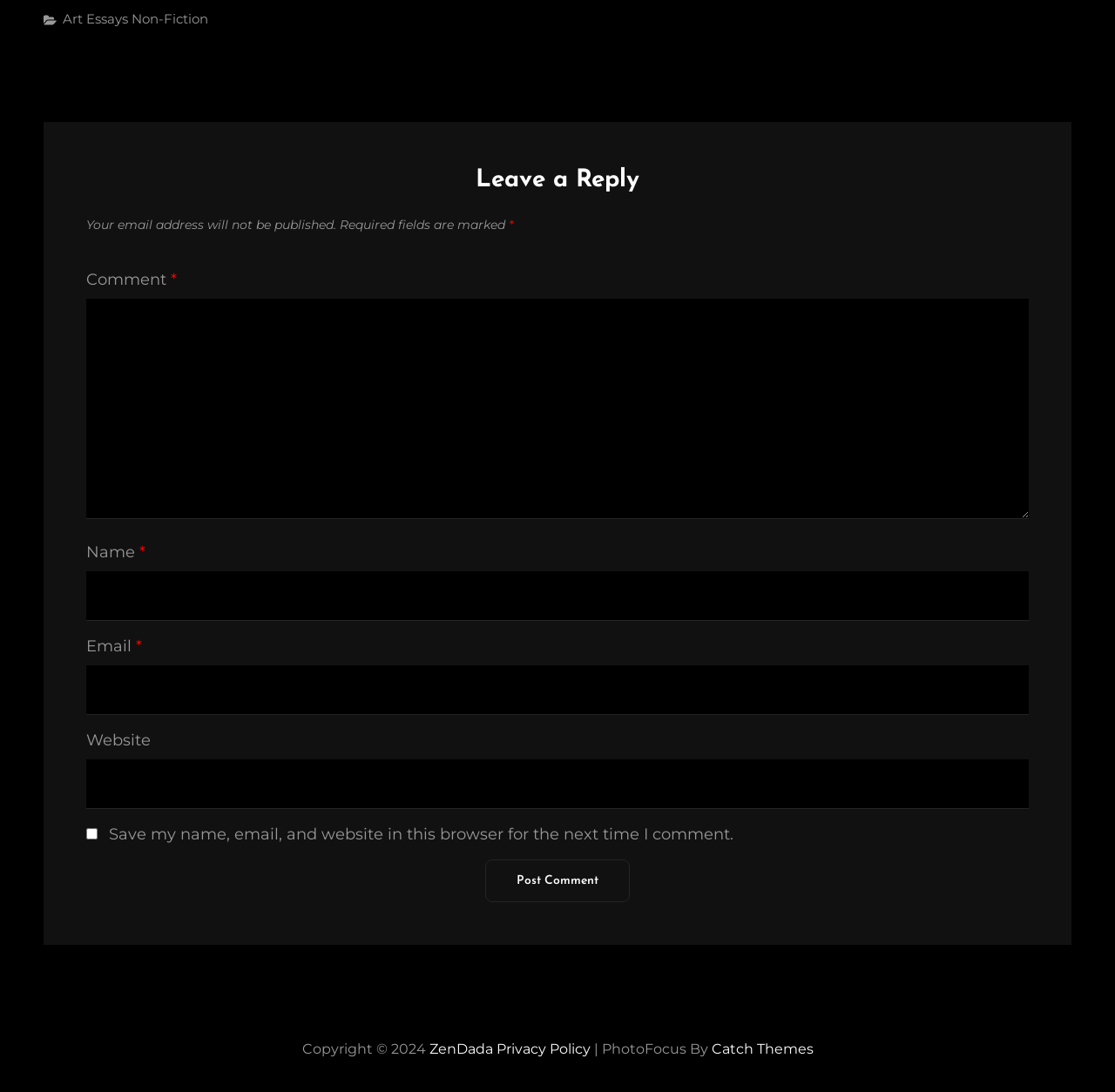Refer to the image and provide an in-depth answer to the question: 
What is required to submit a comment?

The 'Name', 'Email', and 'Comment' fields are all marked as required, indicating that they must be filled in to submit a comment.